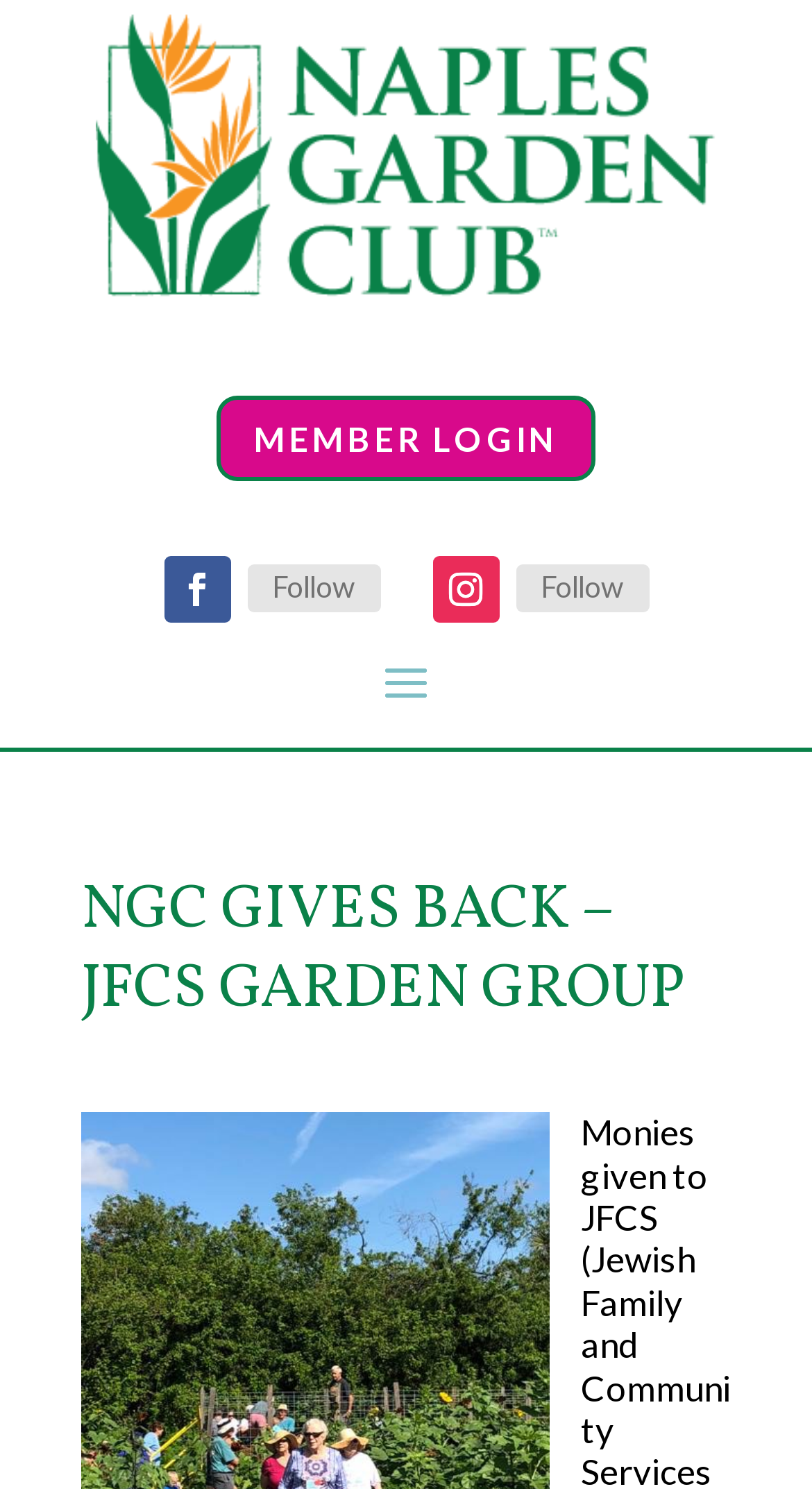What is the purpose of the NGC Gives Back program?
Look at the screenshot and respond with one word or a short phrase.

JFCS Garden Group